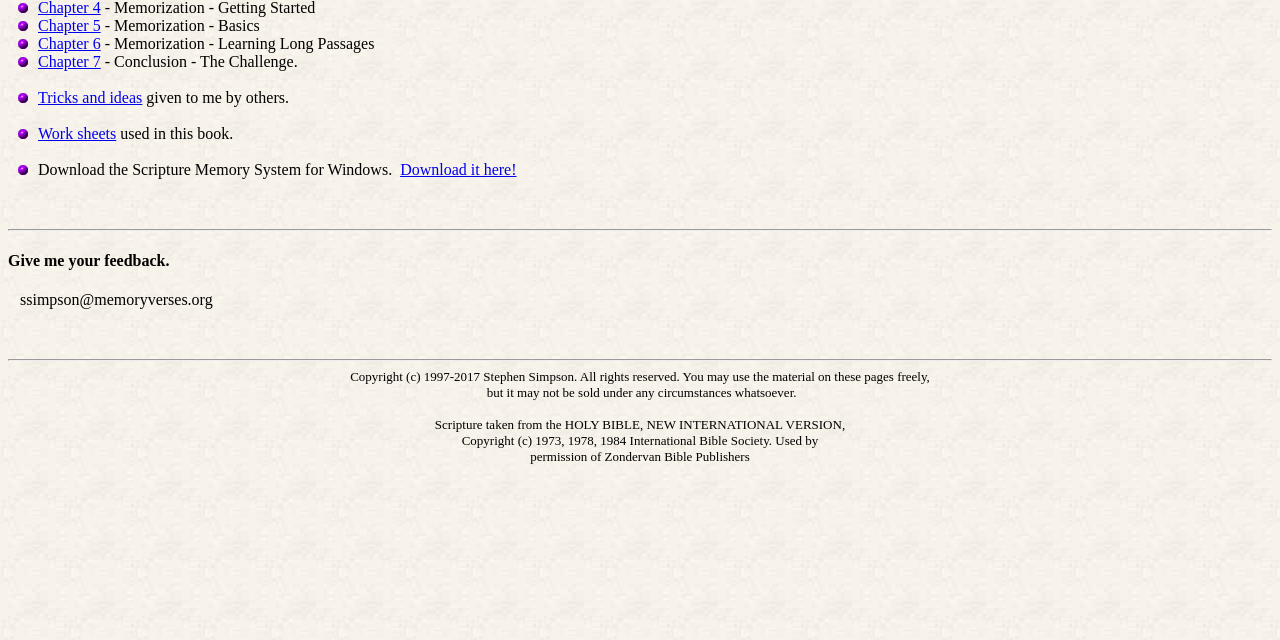From the screenshot, find the bounding box of the UI element matching this description: "Chapter 6". Supply the bounding box coordinates in the form [left, top, right, bottom], each a float between 0 and 1.

[0.03, 0.054, 0.079, 0.081]